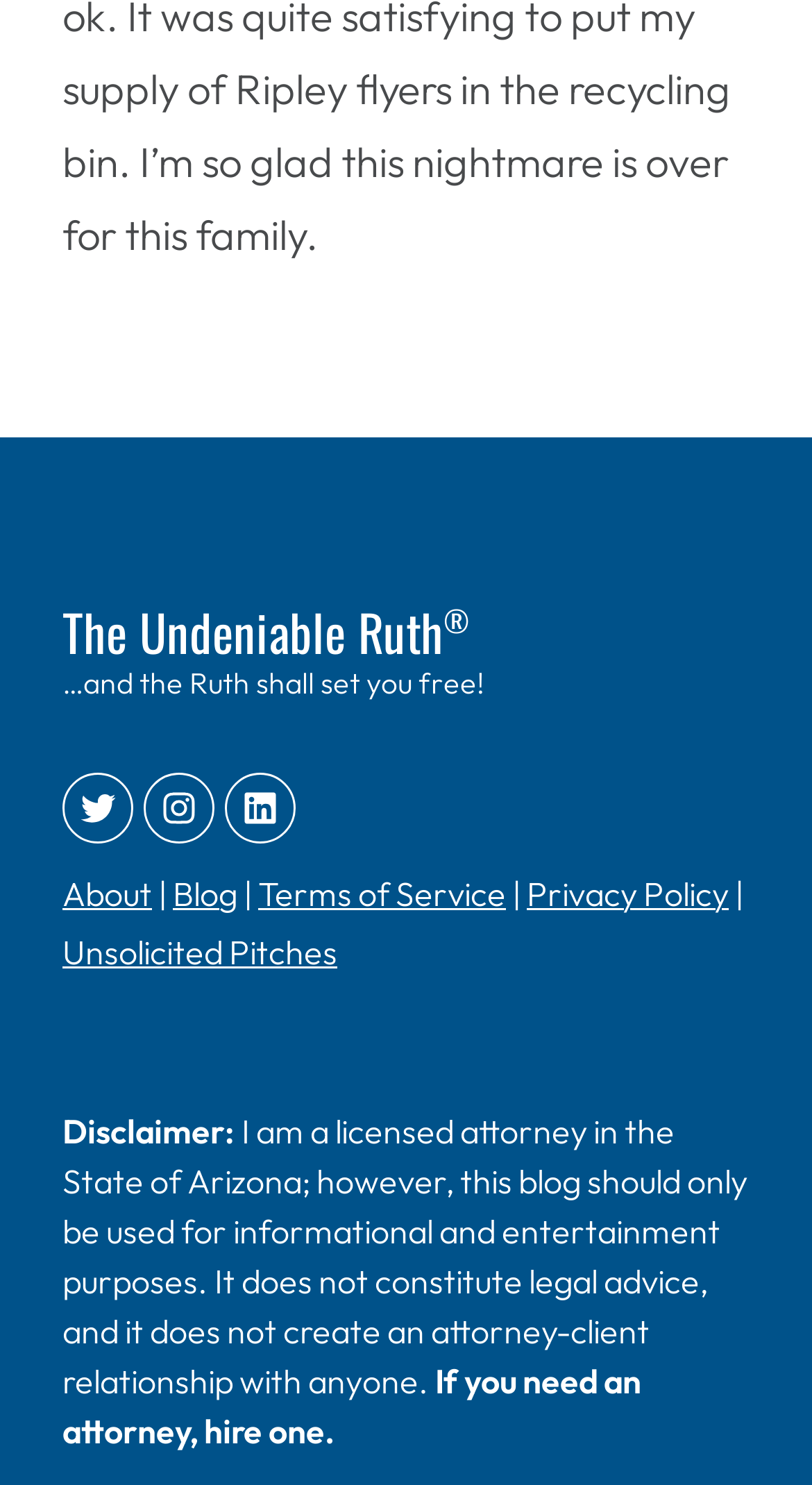Give the bounding box coordinates for this UI element: "Blog". The coordinates should be four float numbers between 0 and 1, arranged as [left, top, right, bottom].

[0.213, 0.587, 0.292, 0.615]